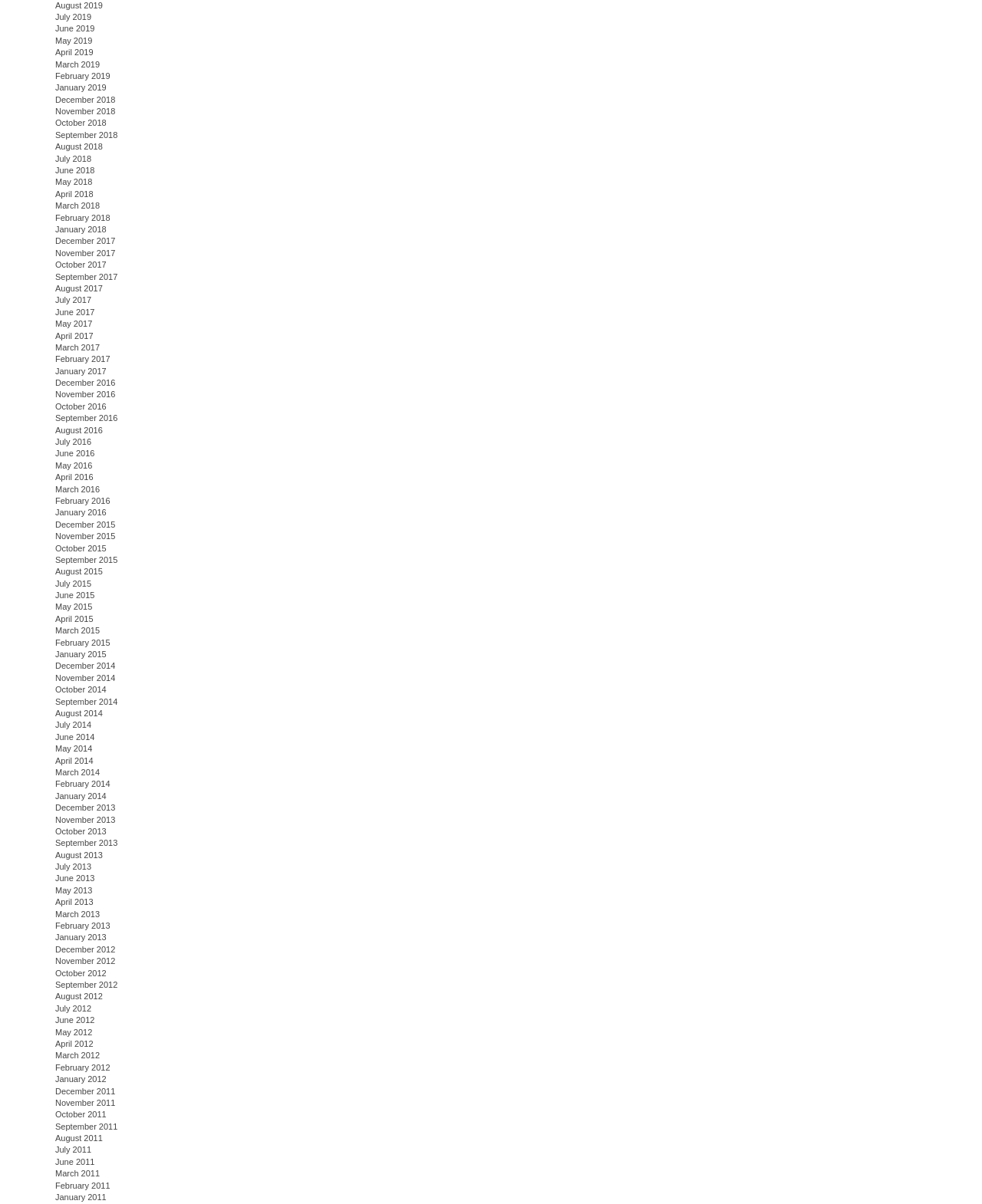What is the latest month listed?
Craft a detailed and extensive response to the question.

I looked at the list of links on the webpage and found that the latest month listed is August 2019, which is at the top of the list.